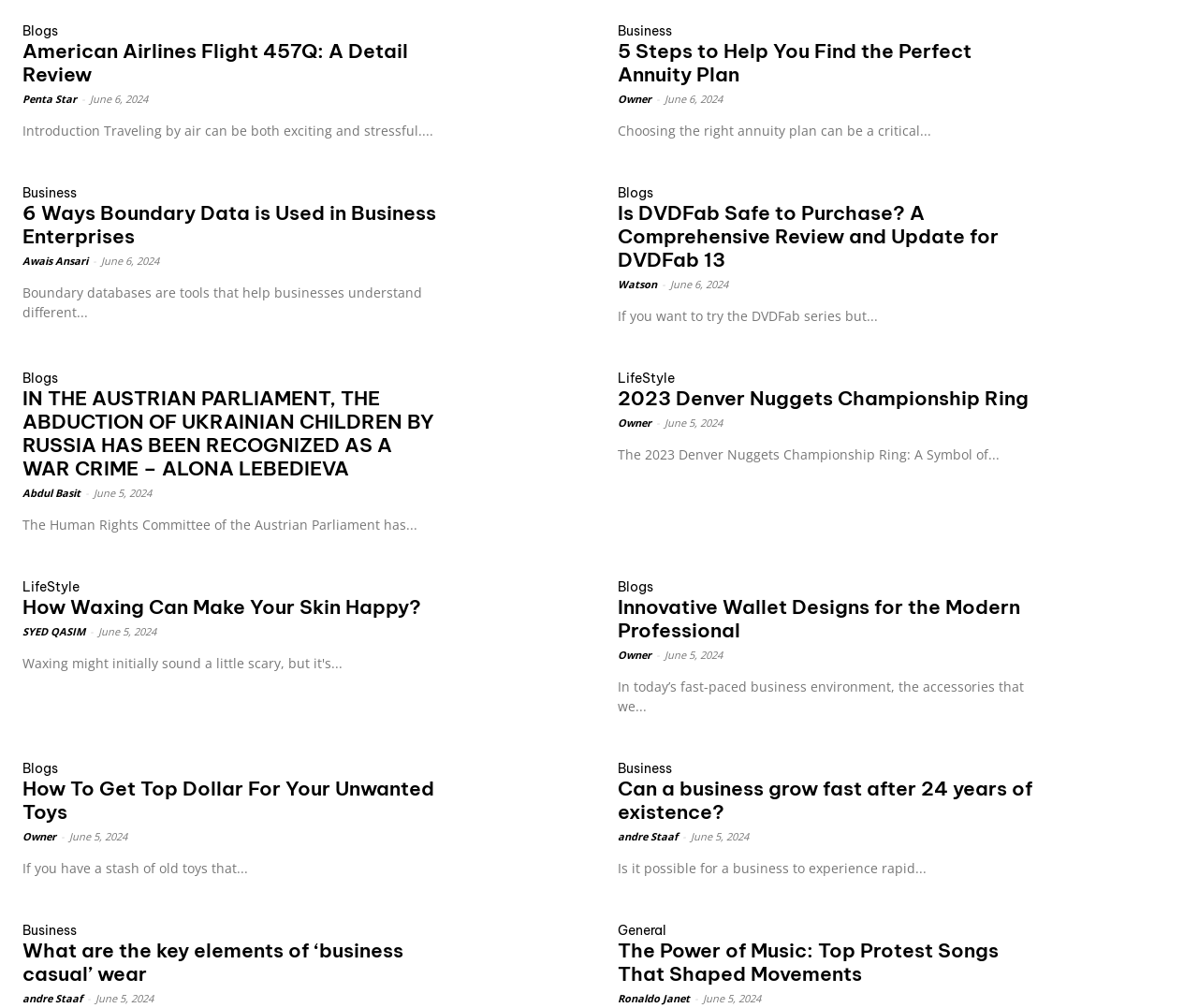Locate the bounding box coordinates of the element that needs to be clicked to carry out the instruction: "Check the details of '2023 Denver Nuggets Championship Ring'". The coordinates should be given as four float numbers ranging from 0 to 1, i.e., [left, top, right, bottom].

[0.516, 0.383, 0.865, 0.406]